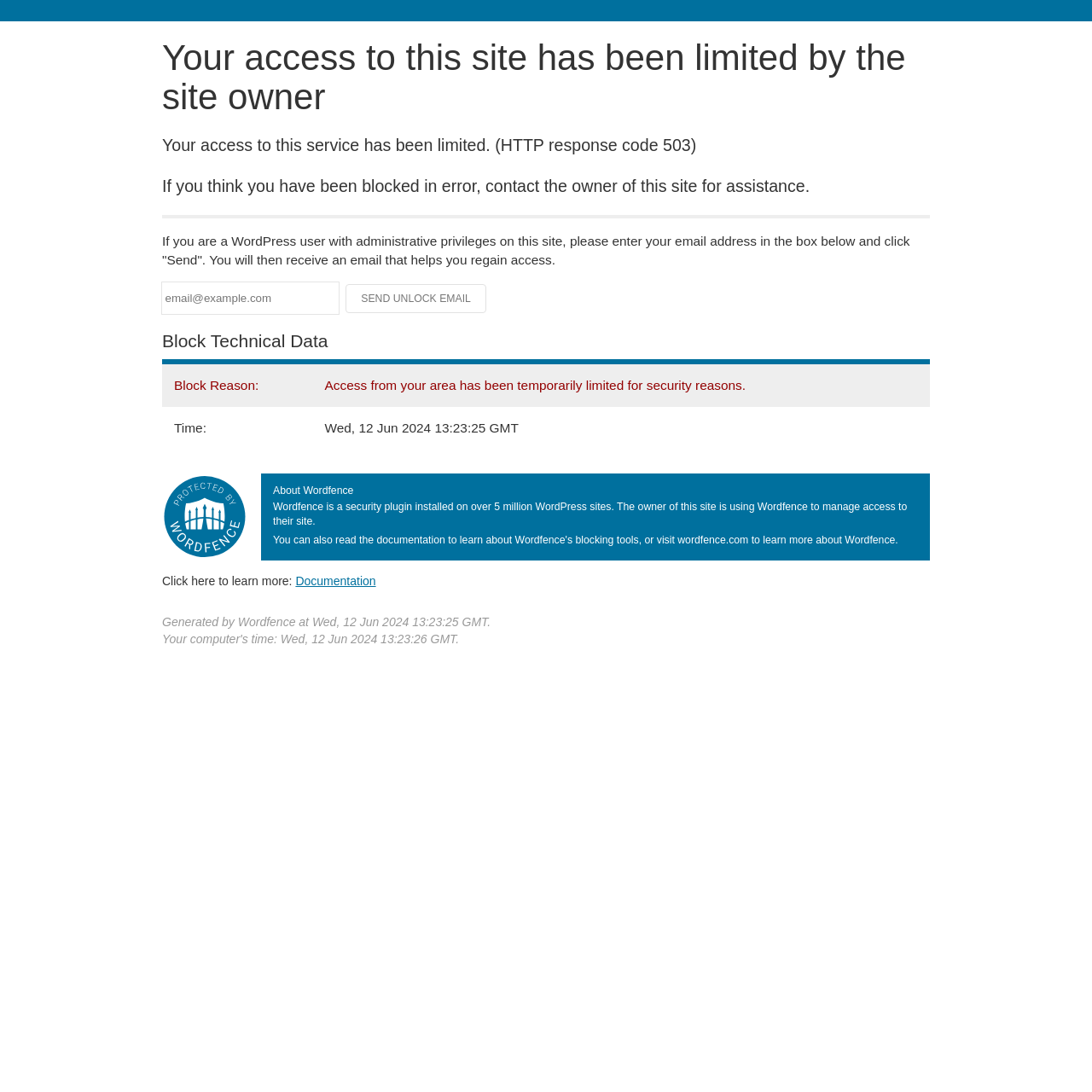Provide the bounding box coordinates of the HTML element this sentence describes: "Documentation". The bounding box coordinates consist of four float numbers between 0 and 1, i.e., [left, top, right, bottom].

[0.271, 0.526, 0.344, 0.538]